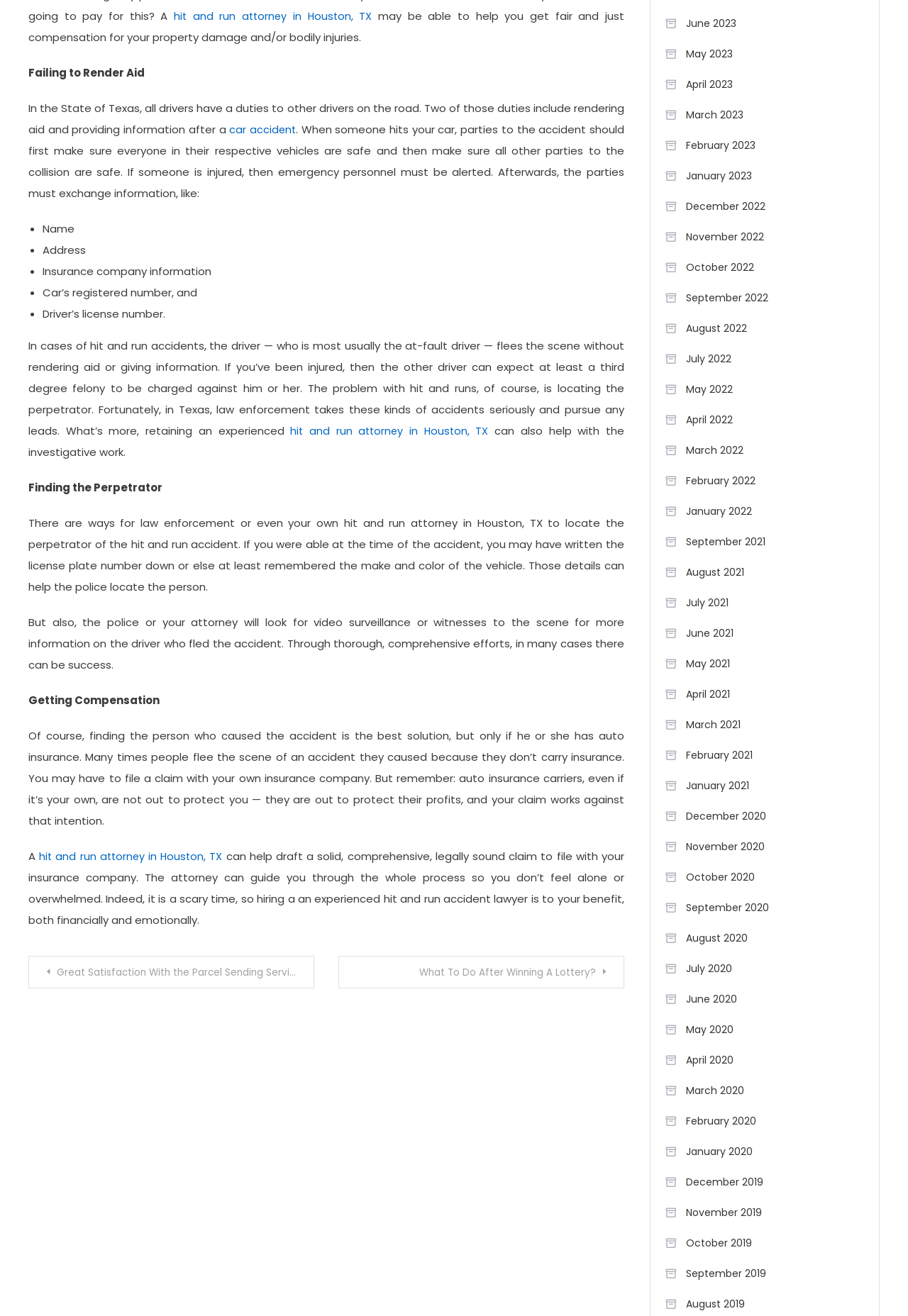Identify the bounding box coordinates for the region to click in order to carry out this instruction: "Explore the 'Posts' navigation". Provide the coordinates using four float numbers between 0 and 1, formatted as [left, top, right, bottom].

[0.031, 0.726, 0.688, 0.751]